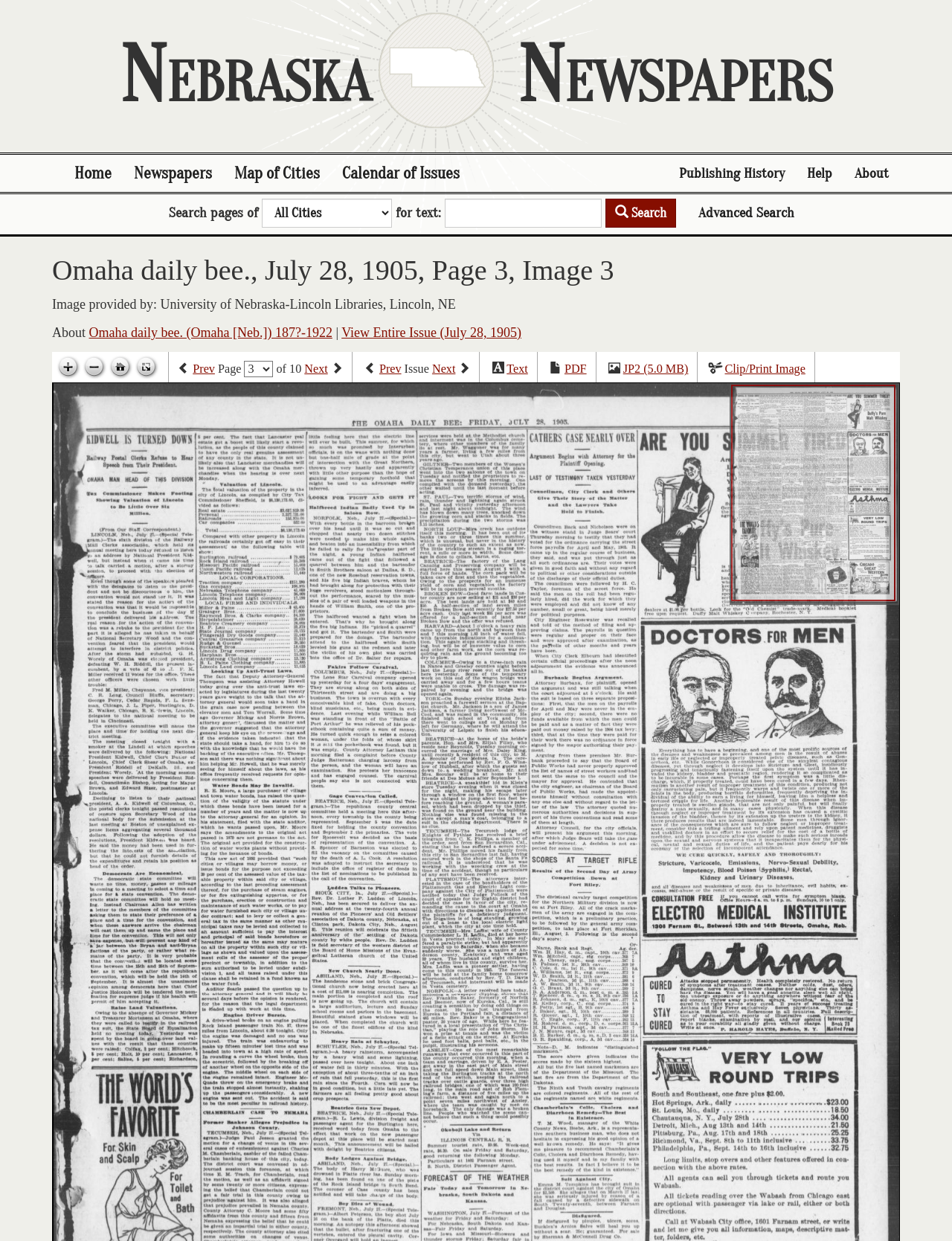Determine the bounding box coordinates of the clickable region to execute the instruction: "Zoom in". The coordinates should be four float numbers between 0 and 1, denoted as [left, top, right, bottom].

[0.058, 0.286, 0.085, 0.307]